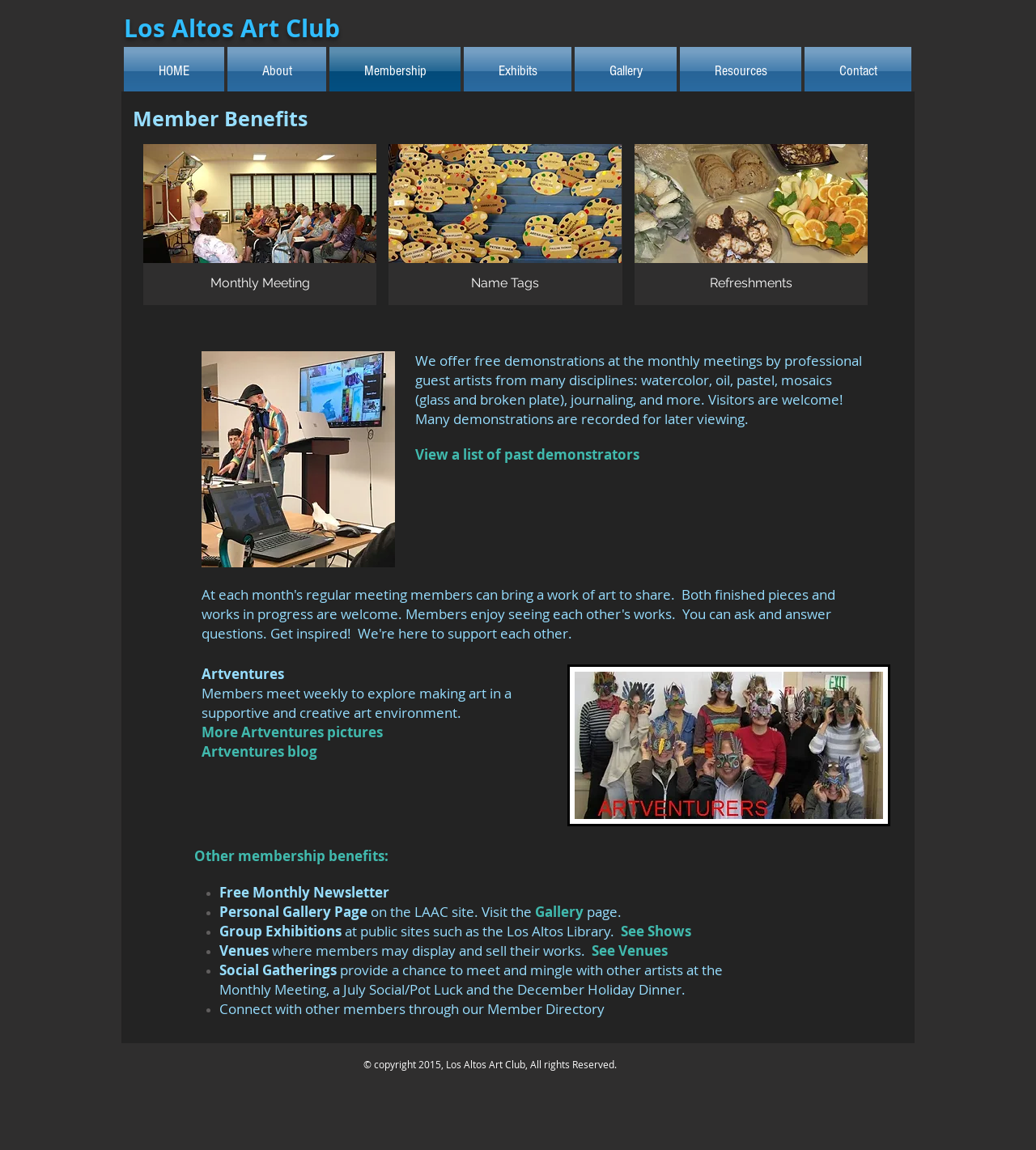Respond with a single word or phrase:
What is provided to members at the monthly meetings?

Free demonstrations